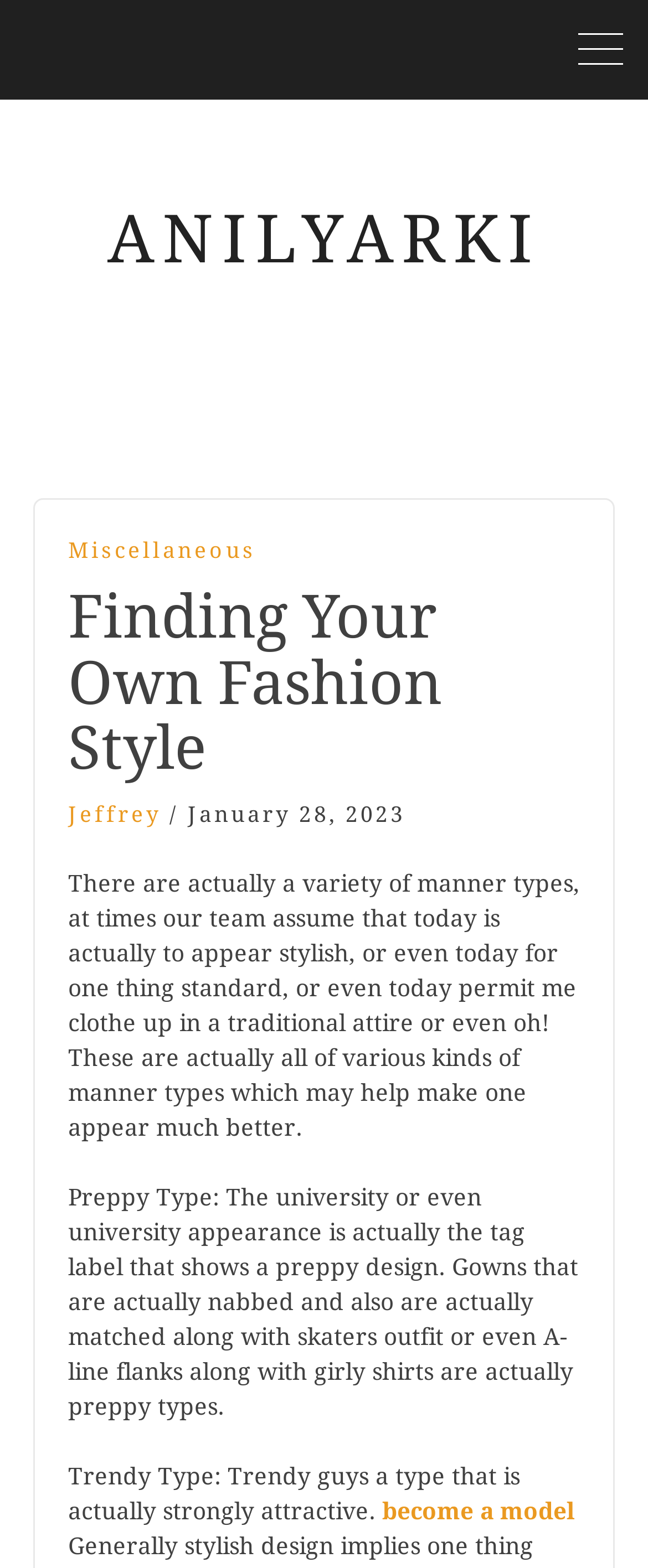What is the date of the article?
Utilize the image to construct a detailed and well-explained answer.

The date of the article can be found in the static text element below the heading, which reads 'January 28, 2023'.